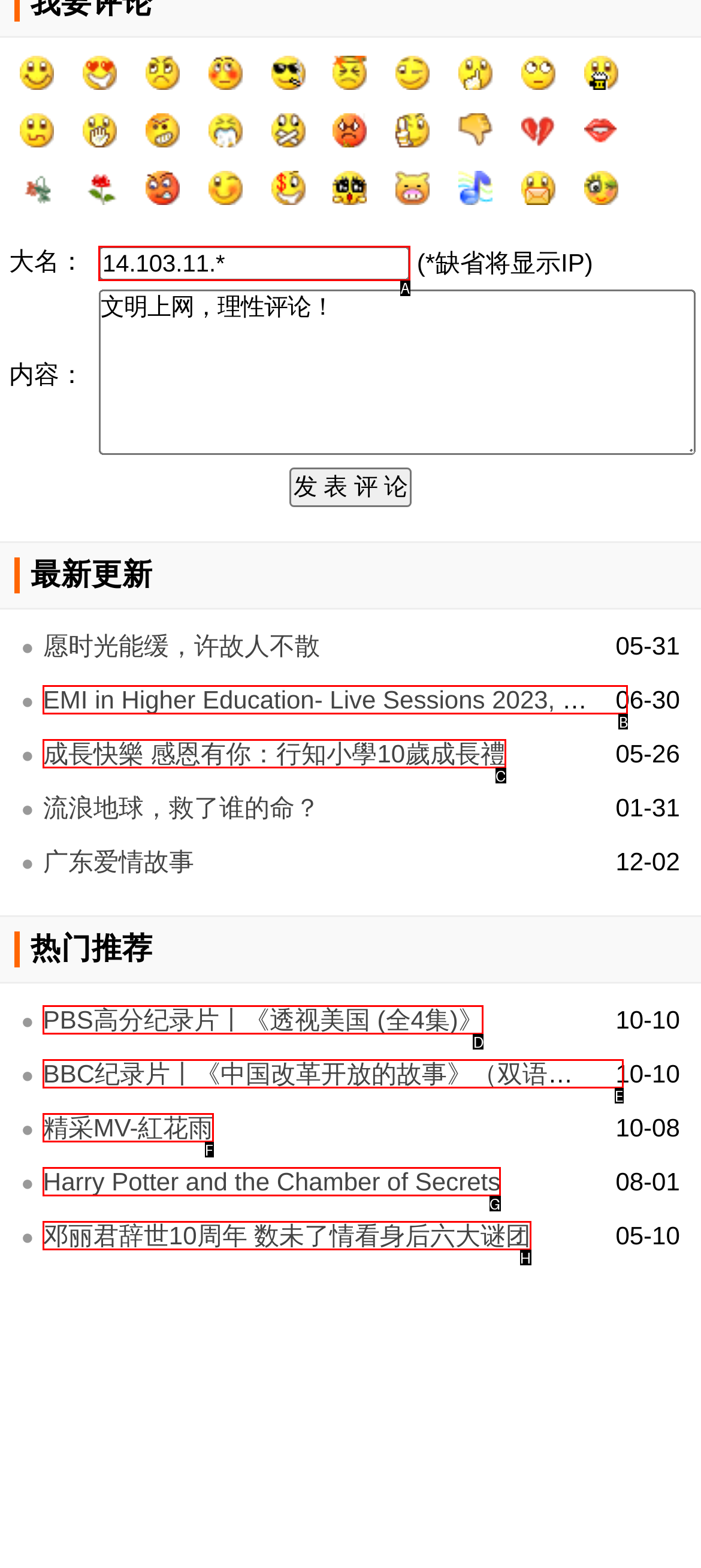For the task: Enter IP address, identify the HTML element to click.
Provide the letter corresponding to the right choice from the given options.

A